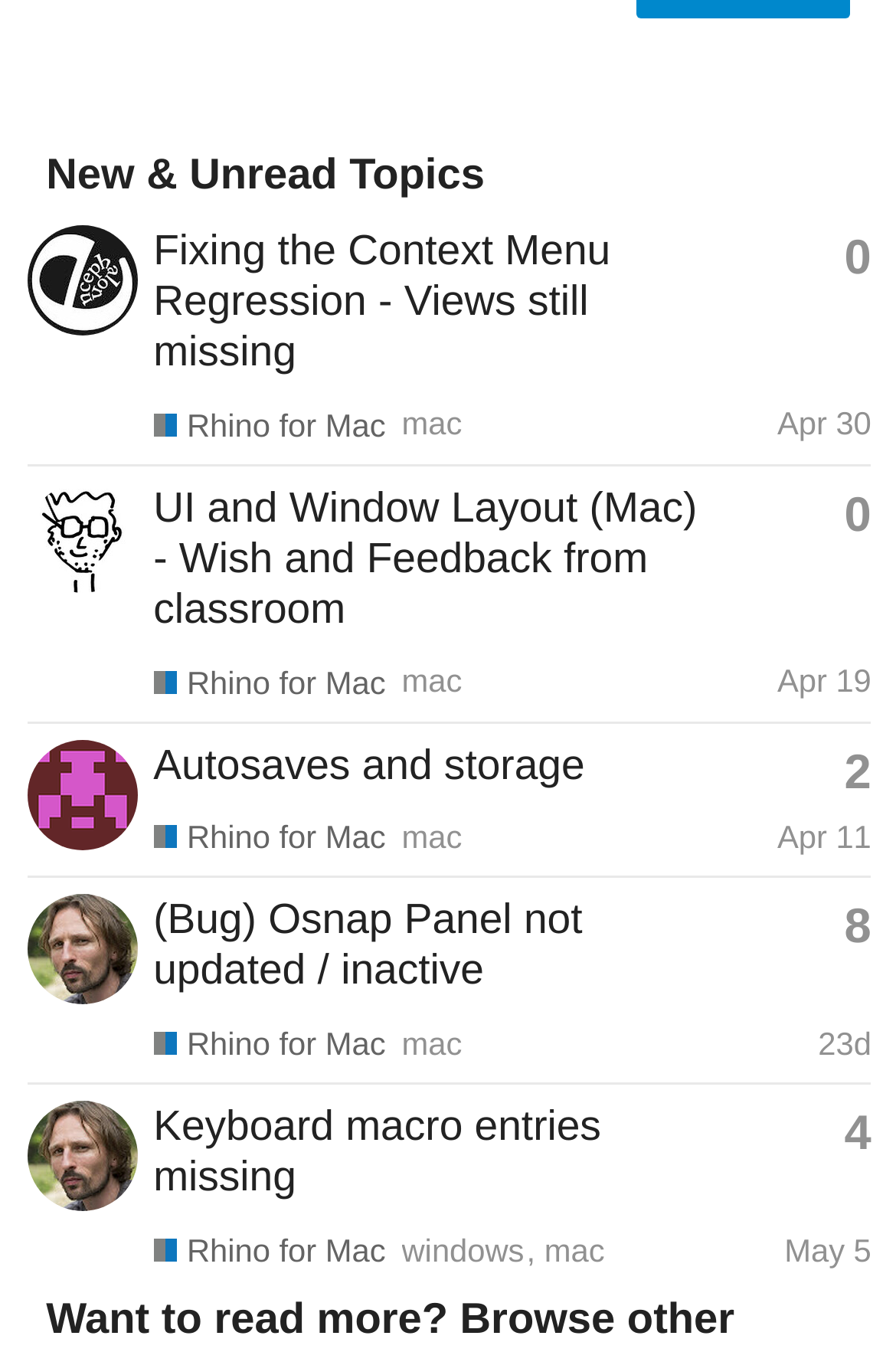What is the username of the person who posted the fourth topic?
Based on the image, answer the question with as much detail as possible.

I determined the answer by looking at the fourth gridcell element, which contains a link element with the text 'Gijs's profile, latest poster'. This suggests that the username of the person who posted the fourth topic is Gijs.